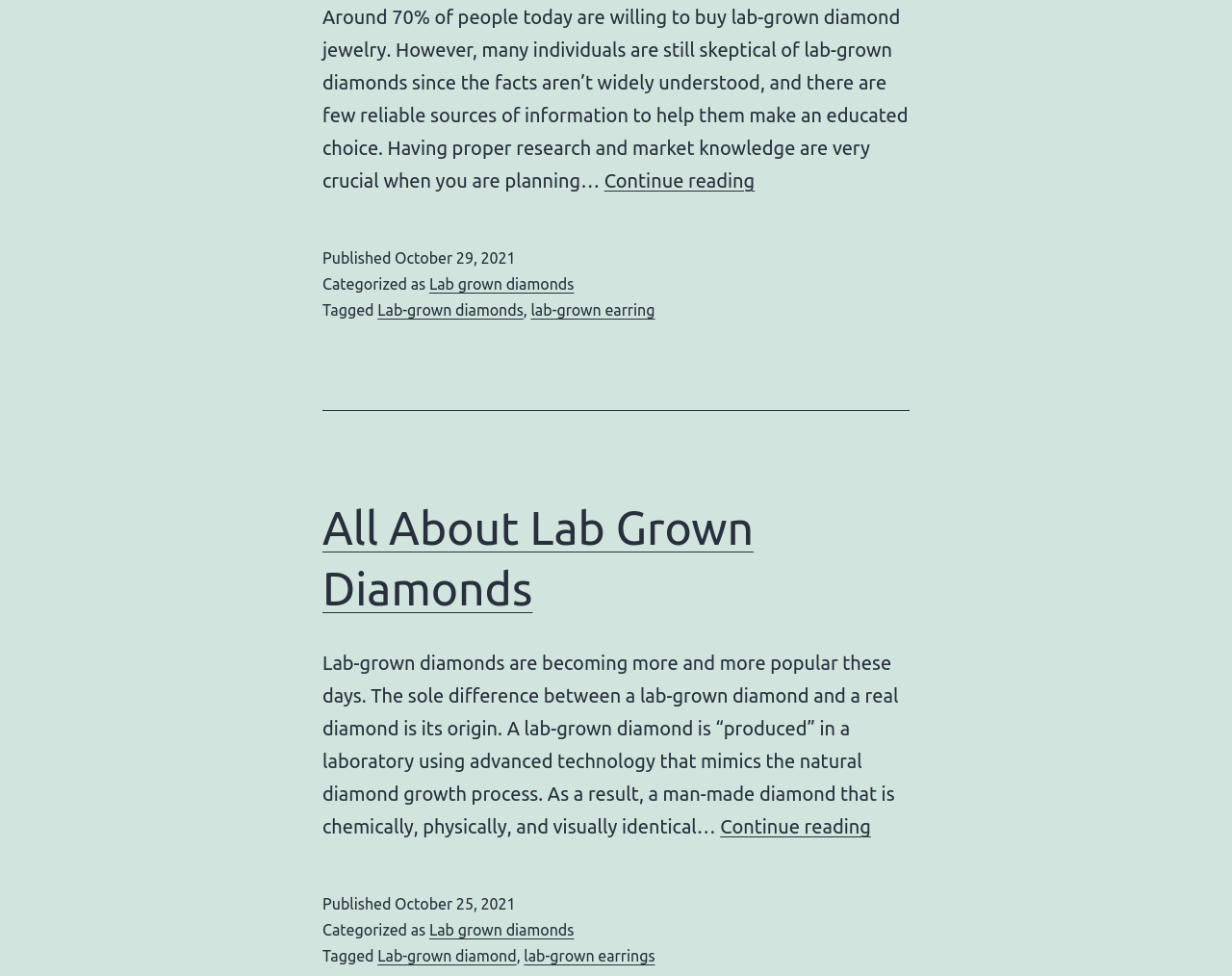What is the difference between a lab-grown diamond and a real diamond?
Please answer the question as detailed as possible based on the image.

The answer can be found in the second paragraph of the webpage, which explains that 'The sole difference between a lab-grown diamond and a real diamond is its origin.'